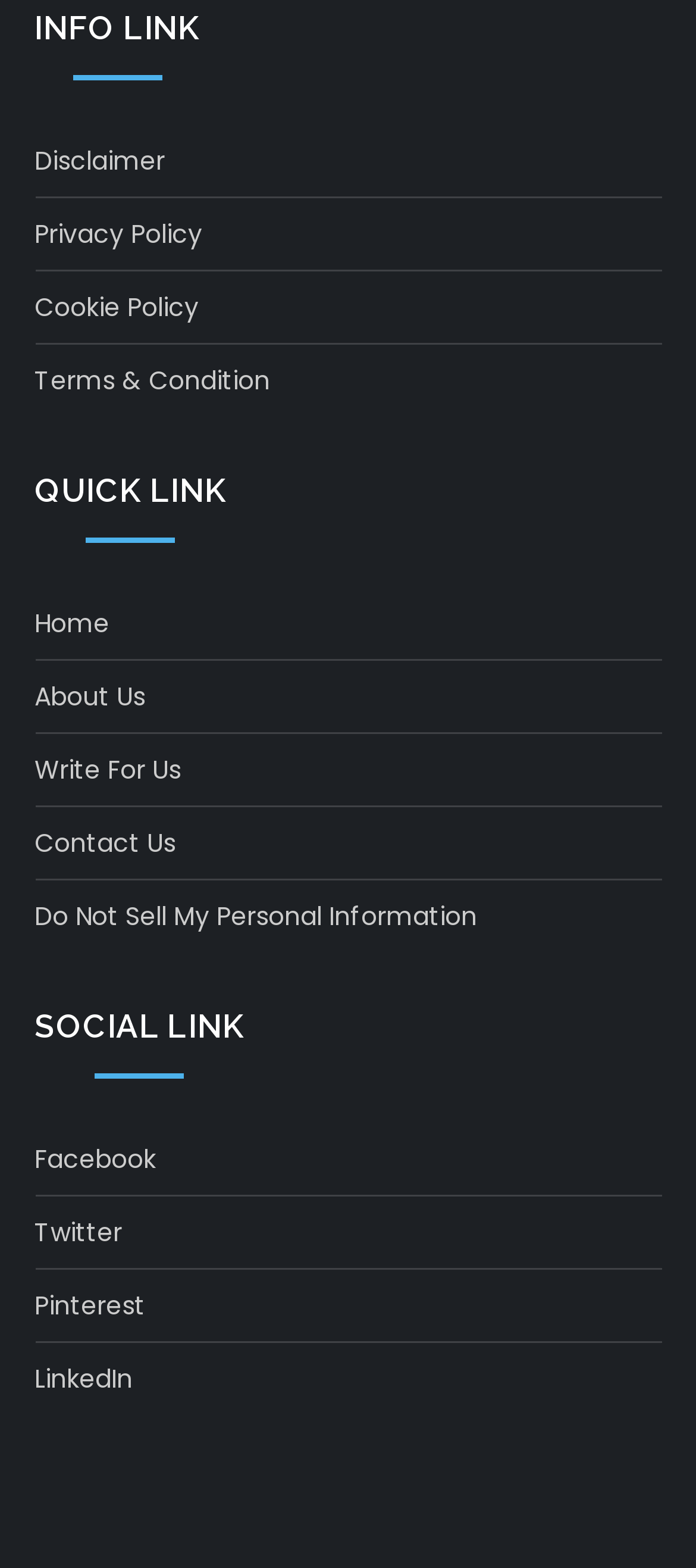Find the bounding box coordinates of the element's region that should be clicked in order to follow the given instruction: "View disclaimer". The coordinates should consist of four float numbers between 0 and 1, i.e., [left, top, right, bottom].

[0.05, 0.087, 0.237, 0.117]